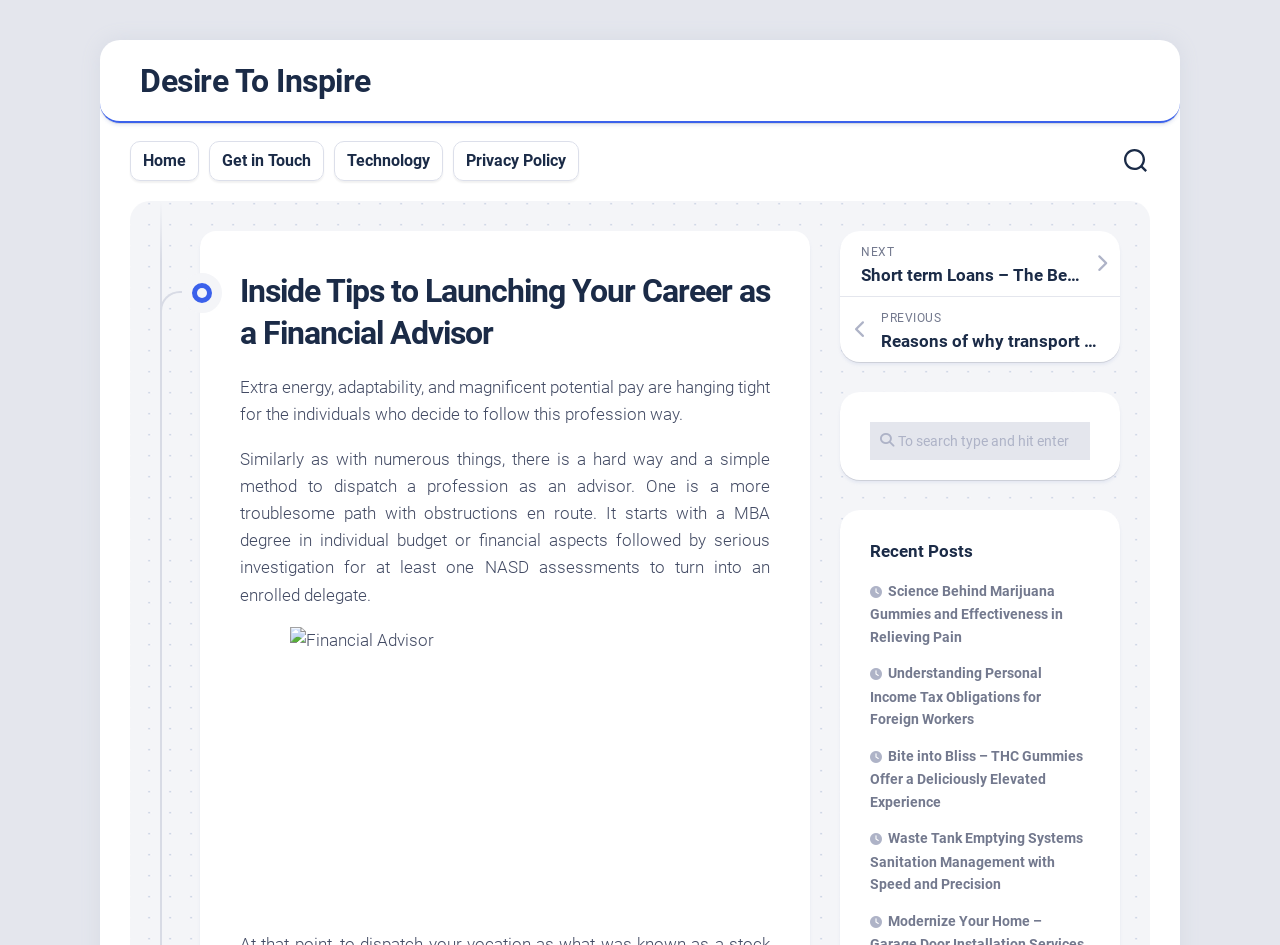Indicate the bounding box coordinates of the element that must be clicked to execute the instruction: "Click on the 'Science Behind Marijuana Gummies and Effectiveness in Relieving Pain' link". The coordinates should be given as four float numbers between 0 and 1, i.e., [left, top, right, bottom].

[0.68, 0.616, 0.83, 0.682]